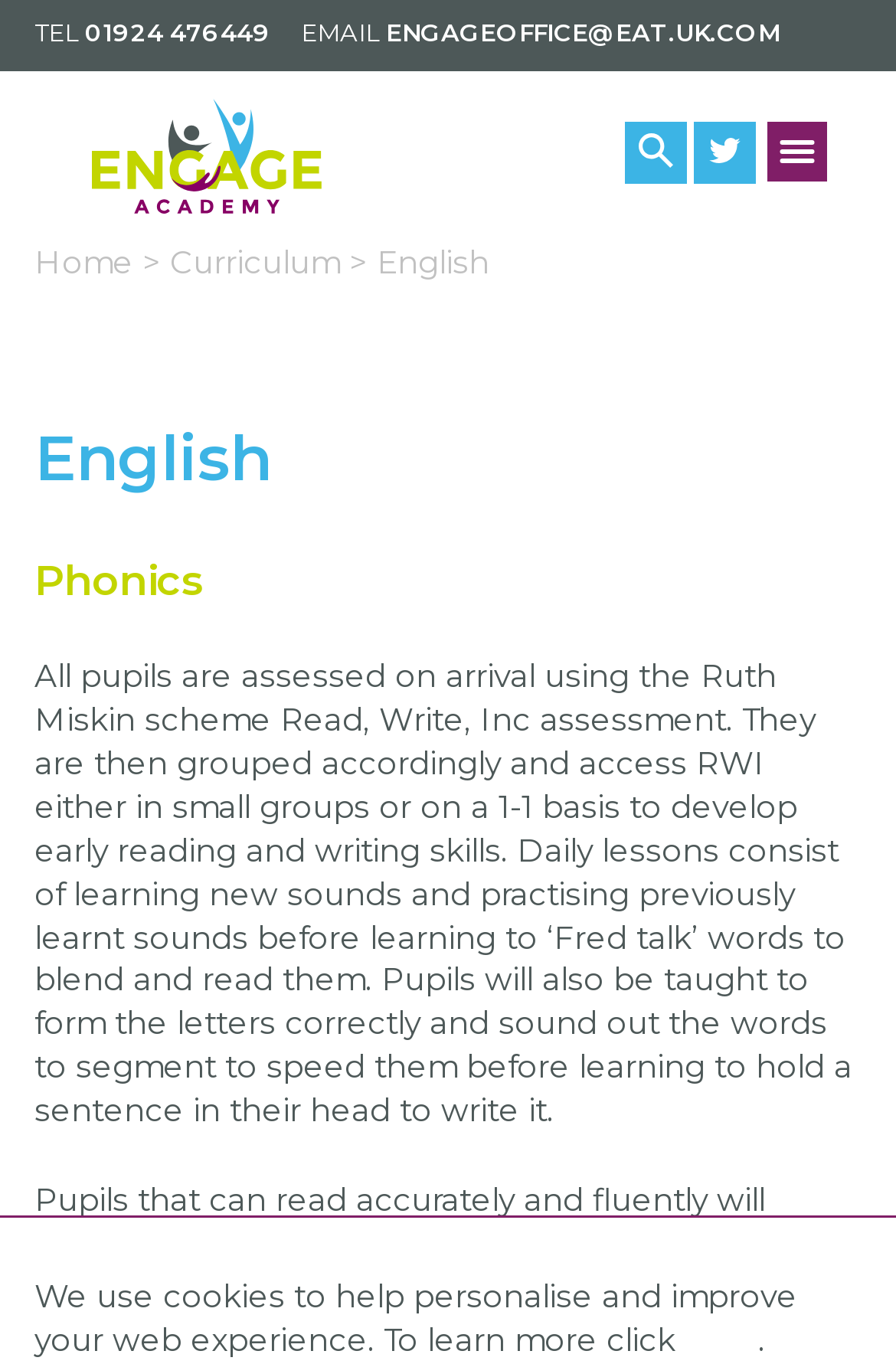Please answer the following question using a single word or phrase: What is the purpose of the 'hold a sentence' lesson?

To teach spelling rules systematically